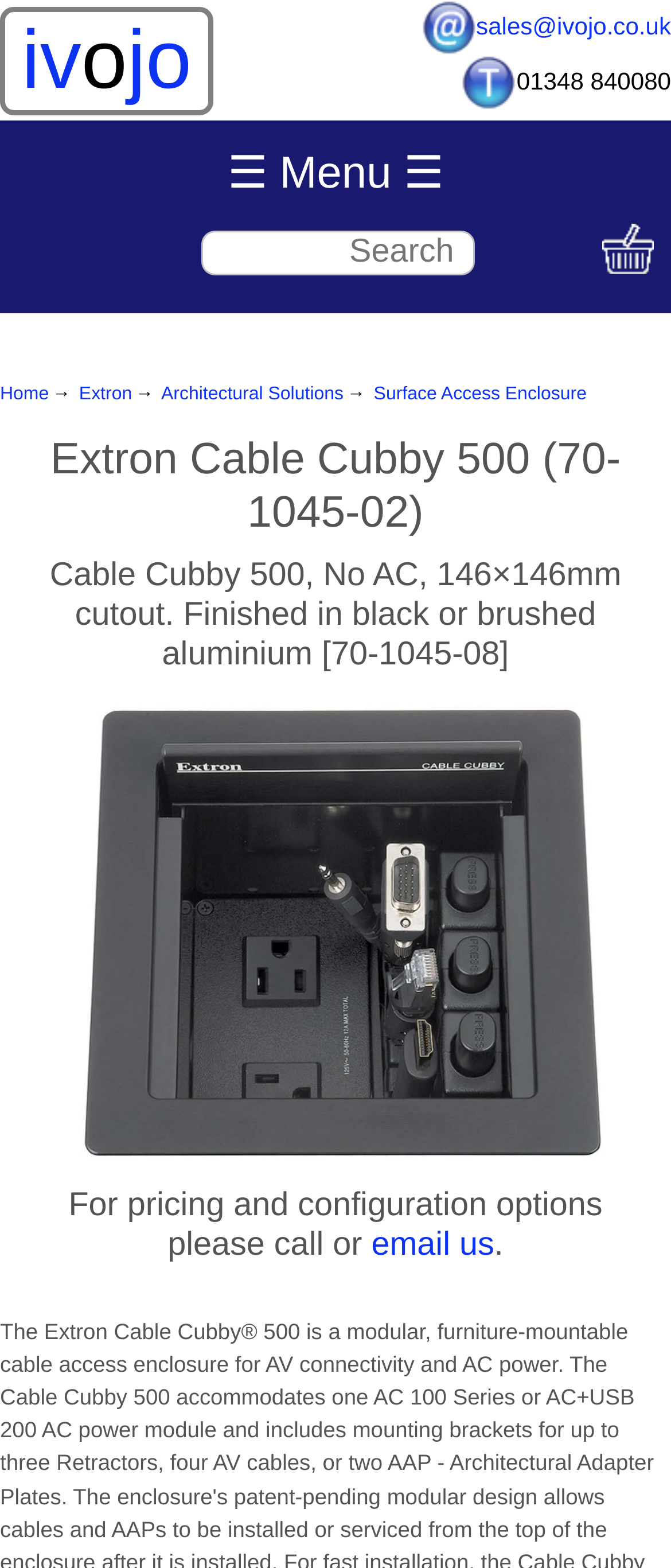Determine the bounding box coordinates of the target area to click to execute the following instruction: "Search for a product."

[0.319, 0.148, 0.682, 0.175]